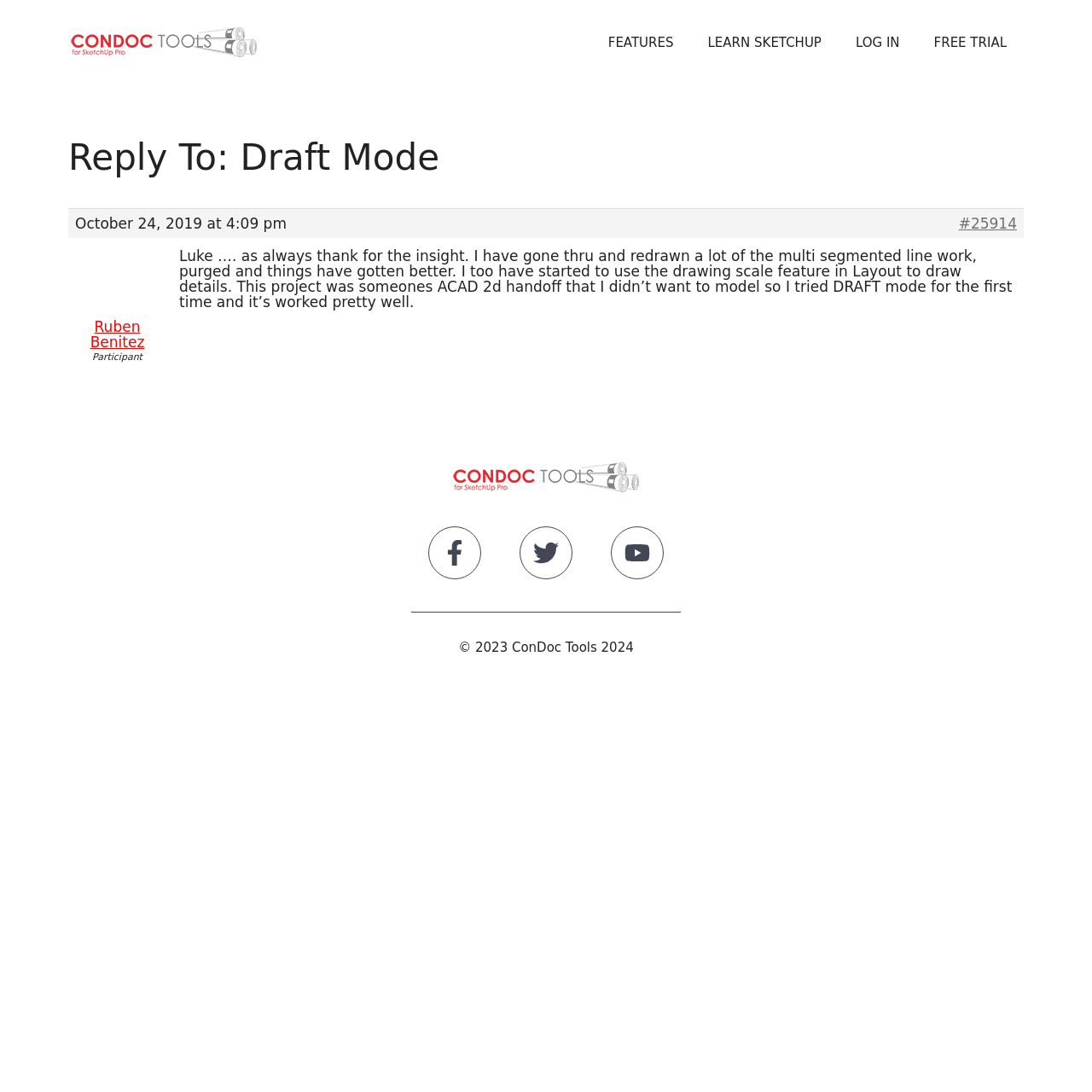Explain the features and main sections of the webpage comprehensively.

The webpage is titled "ConDoc Tools" and appears to be a blog or discussion forum. At the top, there is a banner with a logo and a navigation menu with links to "FEATURES", "LEARN SKETCHUP", "LOG IN", and "FREE TRIAL". 

Below the navigation menu, the main content area is divided into two sections. The first section is an article with a header titled "Reply To: Draft Mode". This section includes a date and time stamp, "October 24, 2019 at 4:09 pm", and a link to a comment or post "#25914". There is also a link to the author's name, "Ruben Benitez", and a label indicating the author's role as a "Participant". The main content of the article is a paragraph of text discussing the use of Draft mode and the drawing scale feature in Layout.

At the bottom of the page, there is a footer section with a logo, links to social media platforms such as Facebook, Twitter, and Youtube, and a copyright notice "© 2023 ConDoc Tools 2024".